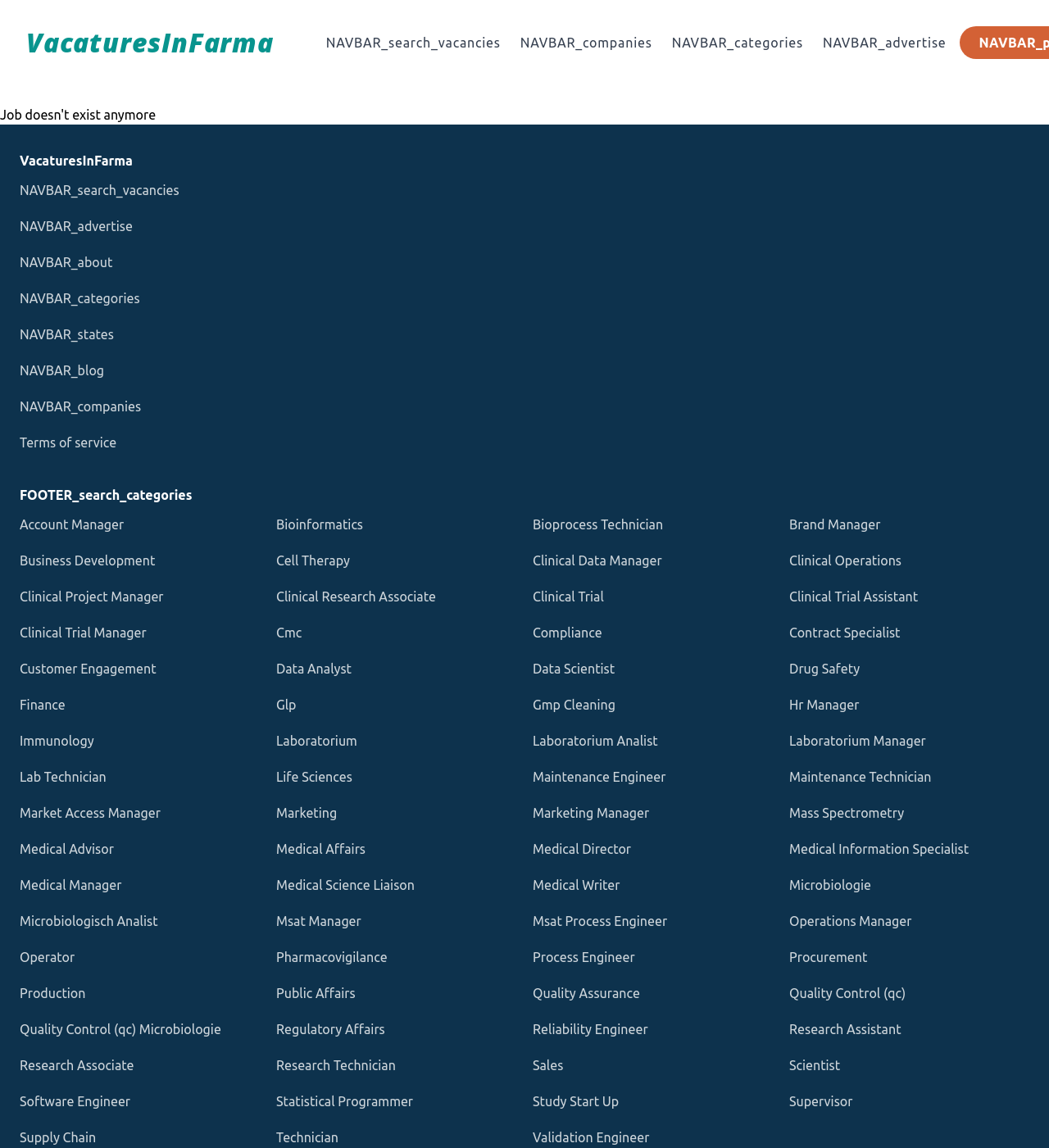How many links are there in the footer section?
Answer with a single word or phrase by referring to the visual content.

2